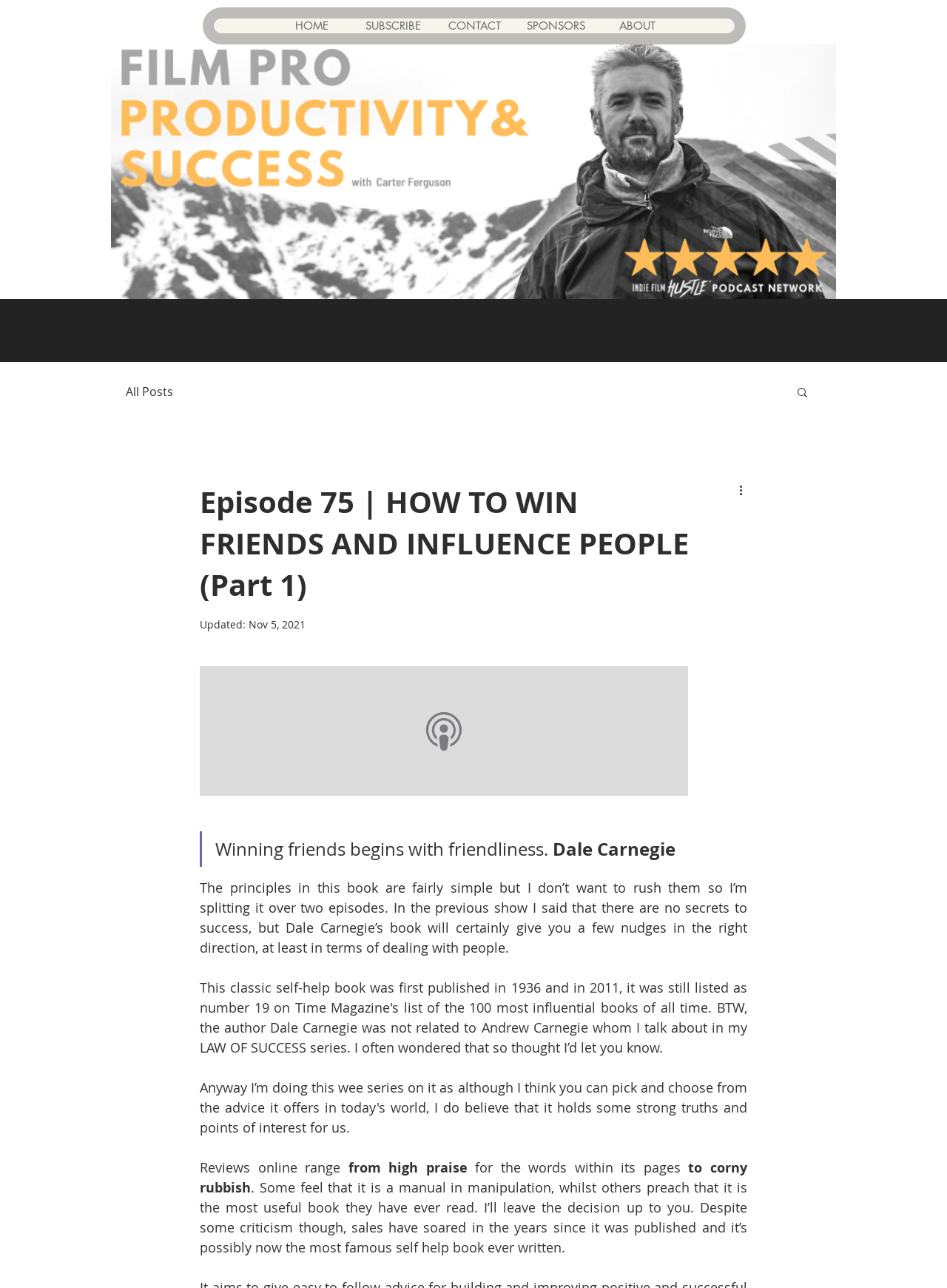Please provide the main heading of the webpage content.

Episode 75 | HOW TO WIN FRIENDS AND INFLUENCE PEOPLE (Part 1)